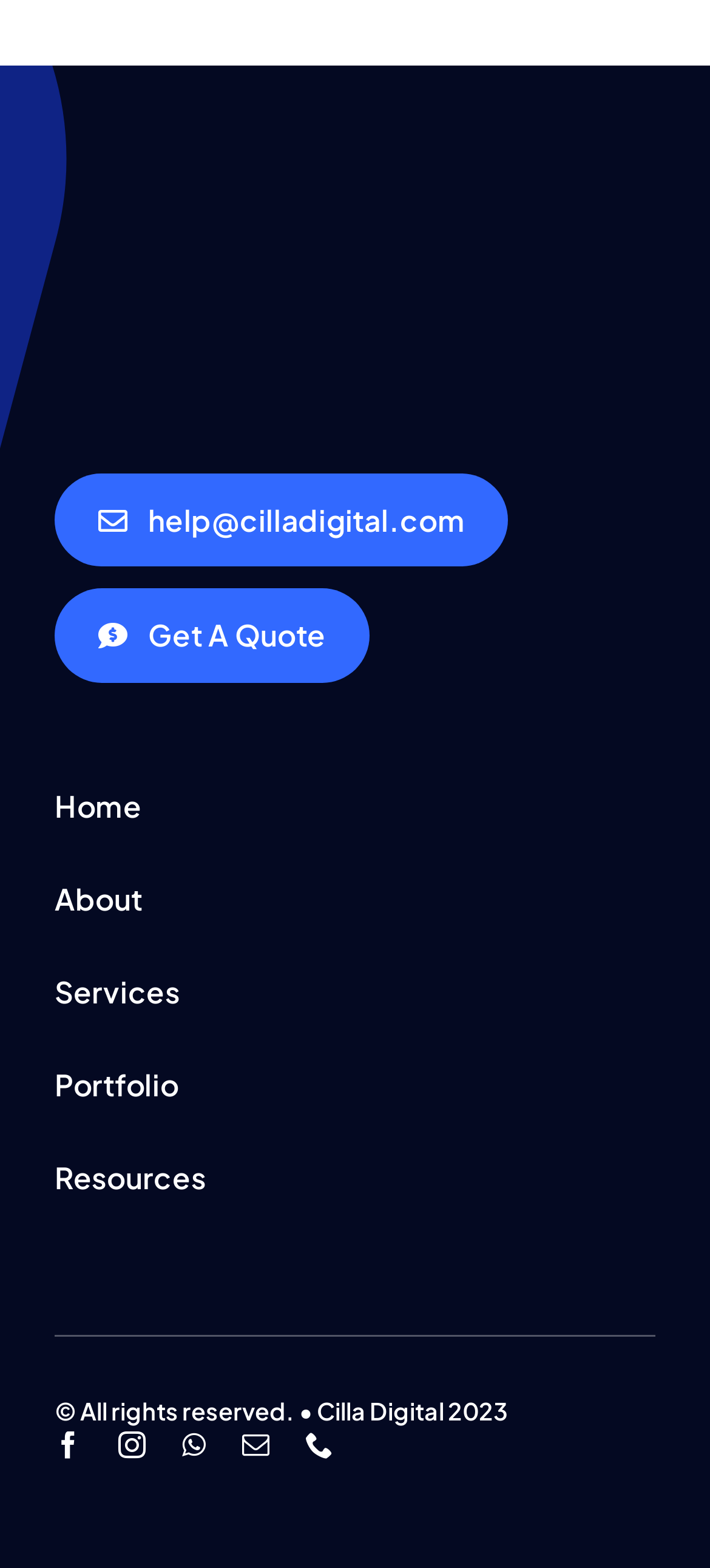How many navigation links are in the menu?
Please provide a detailed answer to the question.

There are five navigation links in the menu, which are Home, About, Services, Portfolio, and Resources, located at the top right corner of the webpage with bounding box coordinates of [0.077, 0.491, 0.483, 0.539], [0.077, 0.55, 0.483, 0.598], [0.077, 0.61, 0.483, 0.658], [0.077, 0.669, 0.483, 0.717], and [0.077, 0.729, 0.483, 0.776] respectively.